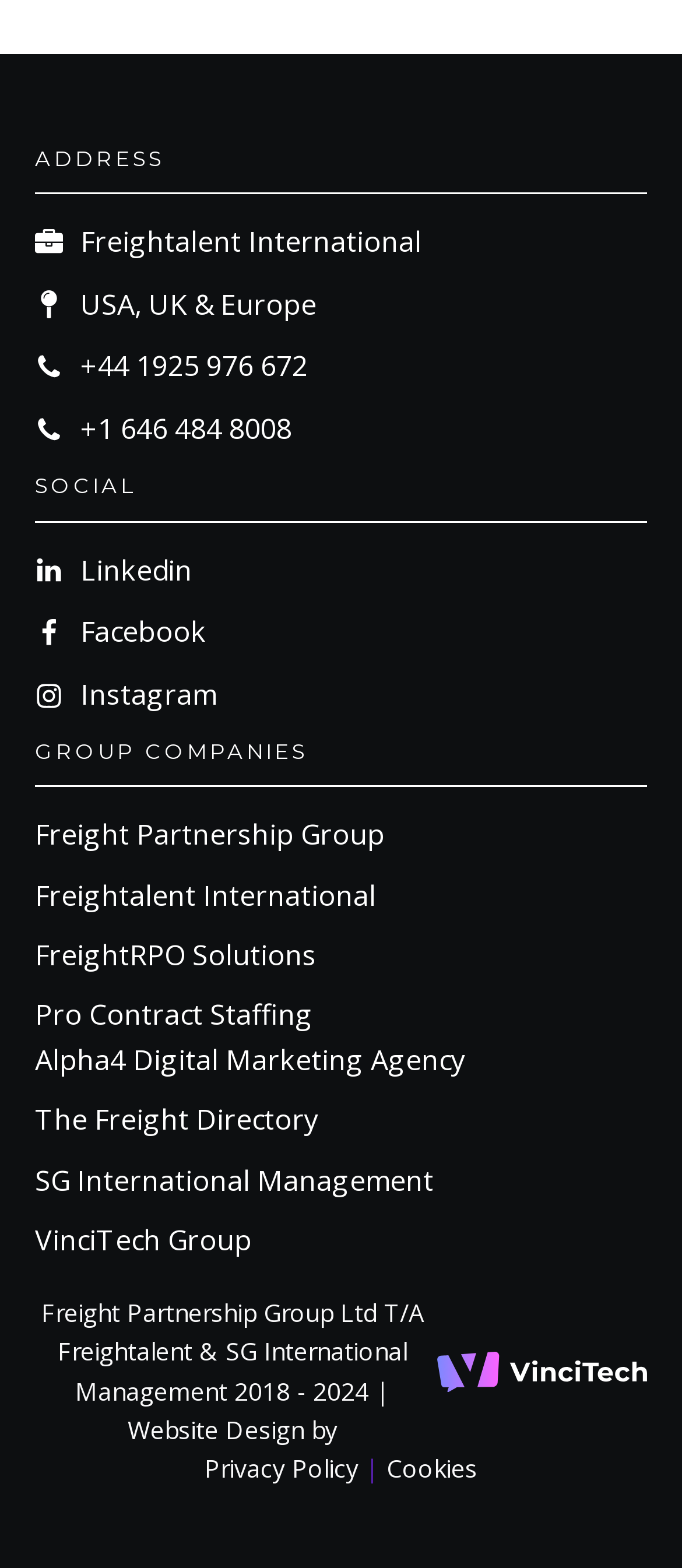From the element description: "instagram", extract the bounding box coordinates of the UI element. The coordinates should be expressed as four float numbers between 0 and 1, in the order [left, top, right, bottom].

[0.118, 0.429, 0.318, 0.458]